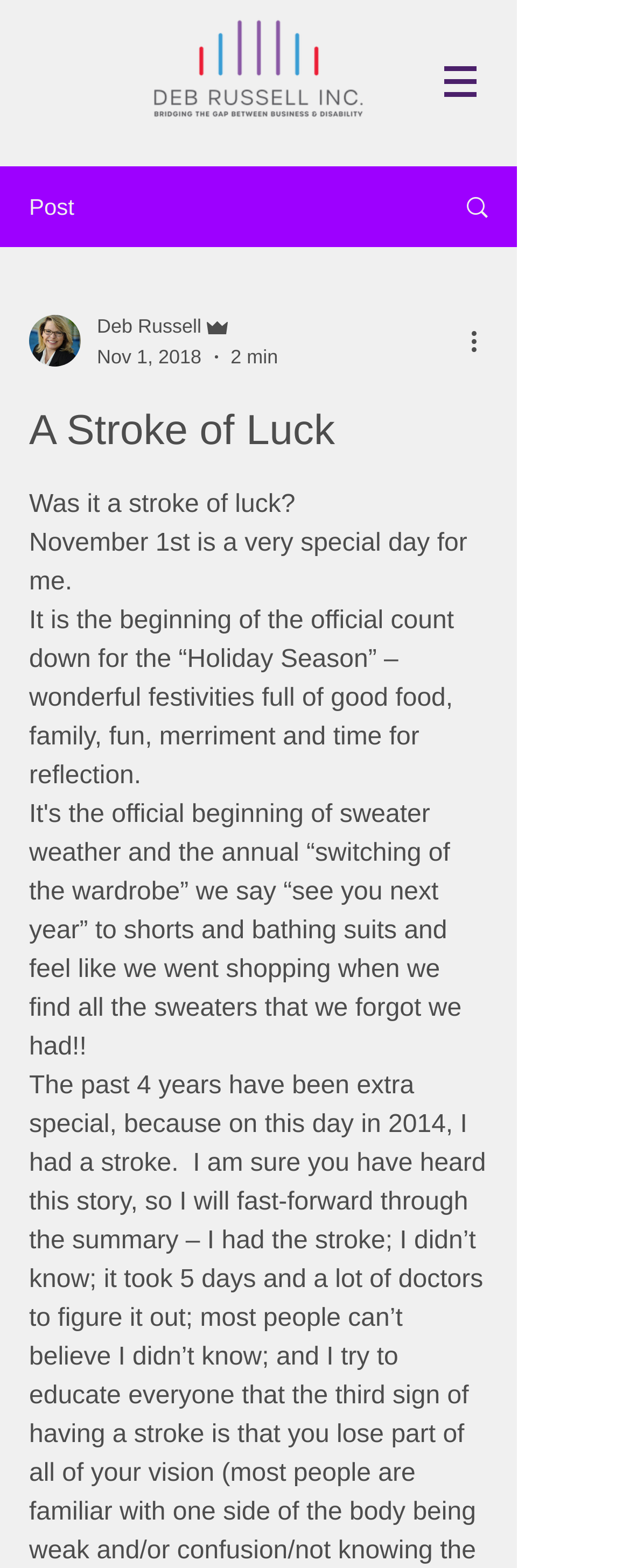What is the writer's name? Refer to the image and provide a one-word or short phrase answer.

Deb Russell